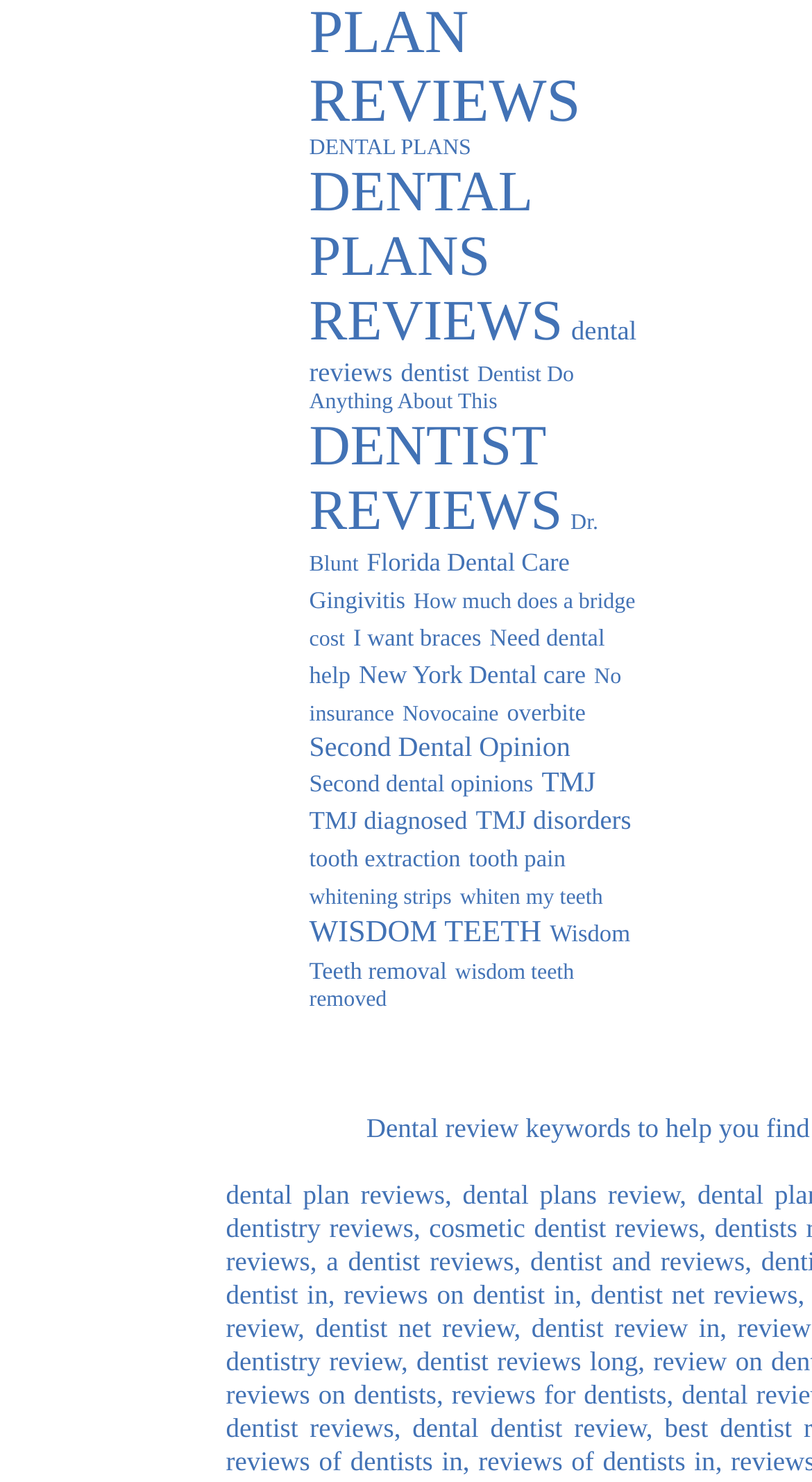Determine the bounding box coordinates of the clickable region to execute the instruction: "Explore 'WISDOM TEETH (10 items)'". The coordinates should be four float numbers between 0 and 1, denoted as [left, top, right, bottom].

[0.381, 0.618, 0.667, 0.641]